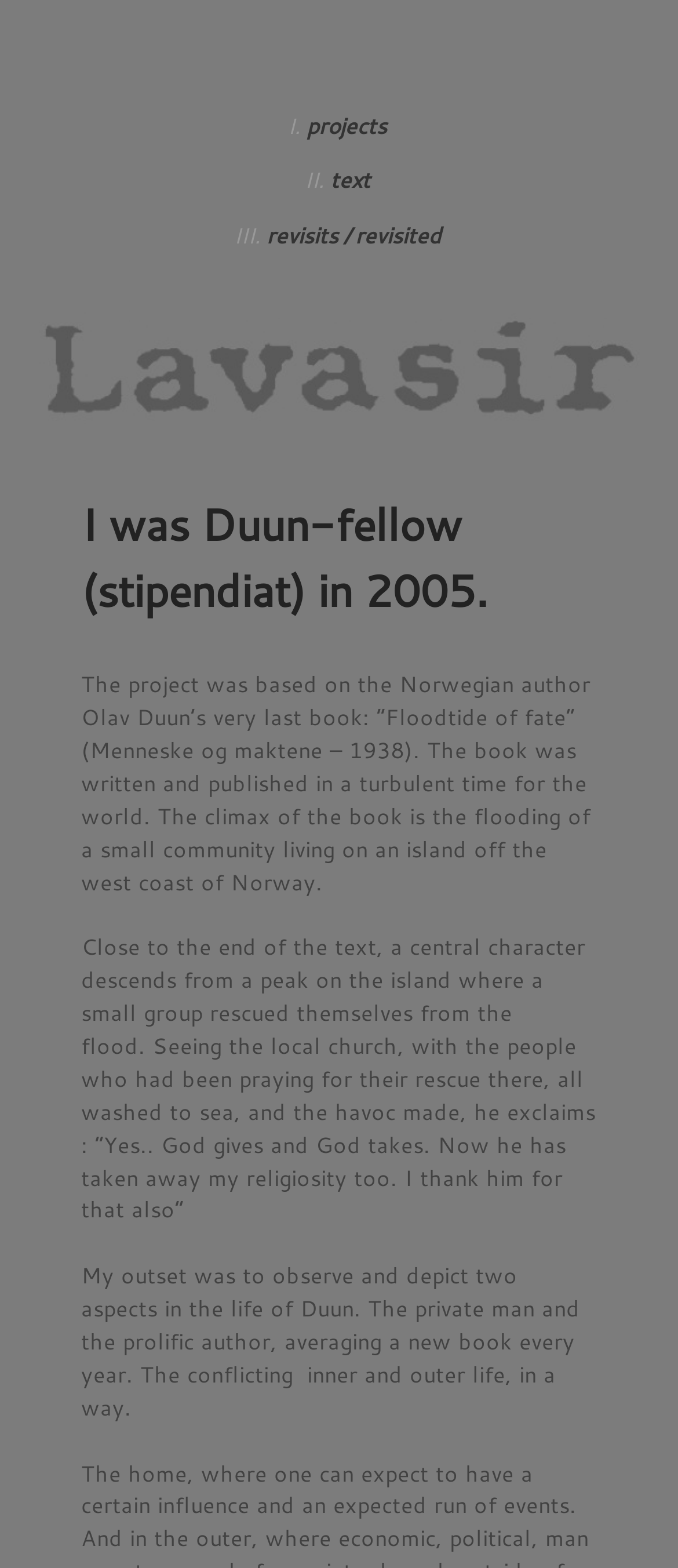Generate a thorough explanation of the webpage's elements.

The webpage appears to be a personal project page, with a focus on the author's experience as a Duun-fellow in 2005. At the top, there is a list of three links, labeled "I.", "II.", and "III.", which correspond to "projects", "text", and "revisits / revisited", respectively. 

Below the list, there is a header section that spans almost the entire width of the page, containing the title "I was Duun-fellow (stipendiat) in 2005." 

The main content of the page is divided into three paragraphs of text, which describe the project's inspiration from Olav Duun's book "Floodtide of fate". The first paragraph explains the context in which the book was written and published. The second paragraph quotes a passage from the book, describing a character's reaction to a devastating flood. The third paragraph outlines the author's approach to the project, exploring the contrast between Duun's private and public life.